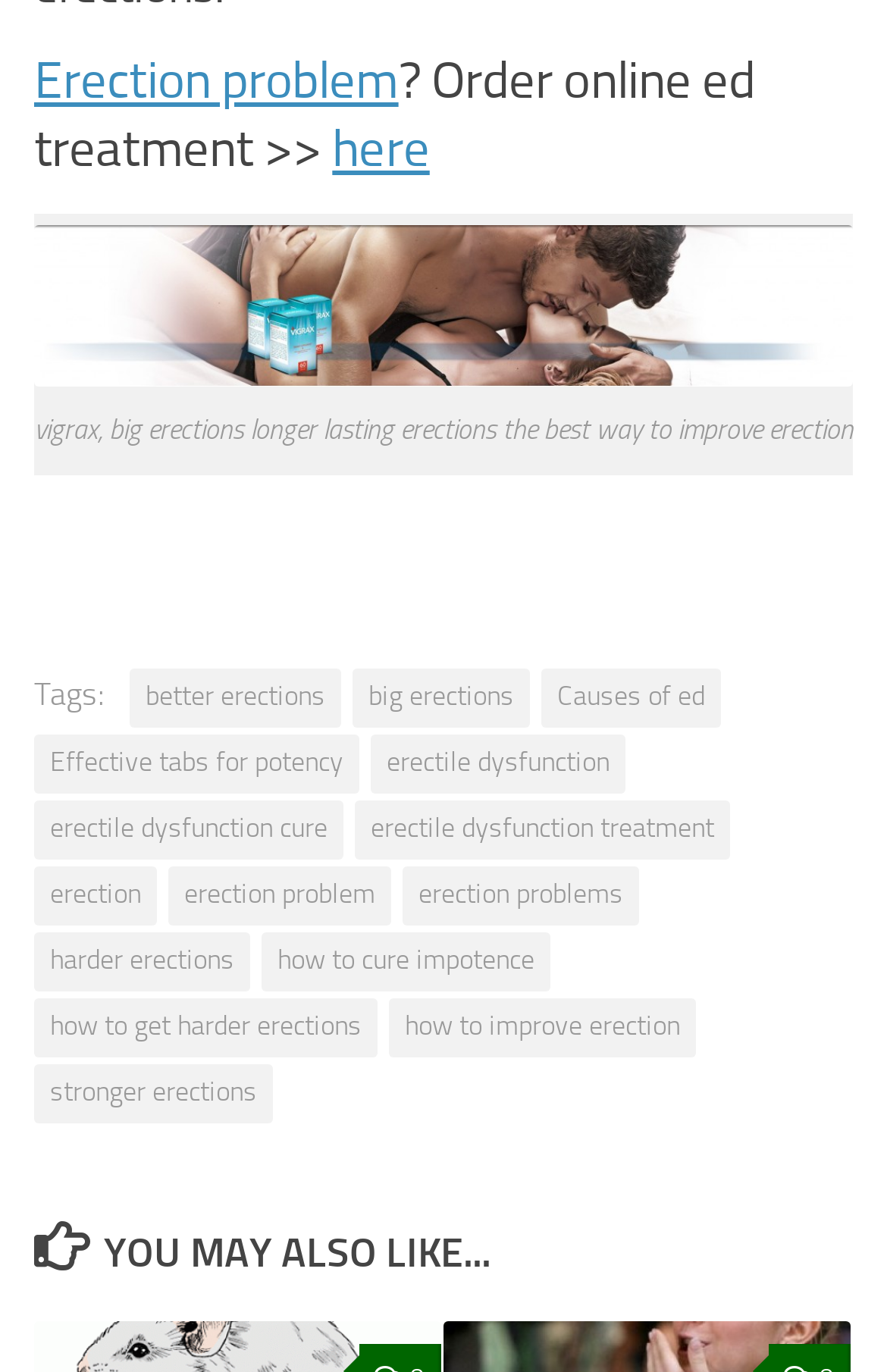Pinpoint the bounding box coordinates of the area that must be clicked to complete this instruction: "Click on 'Erection problem'".

[0.038, 0.037, 0.449, 0.082]